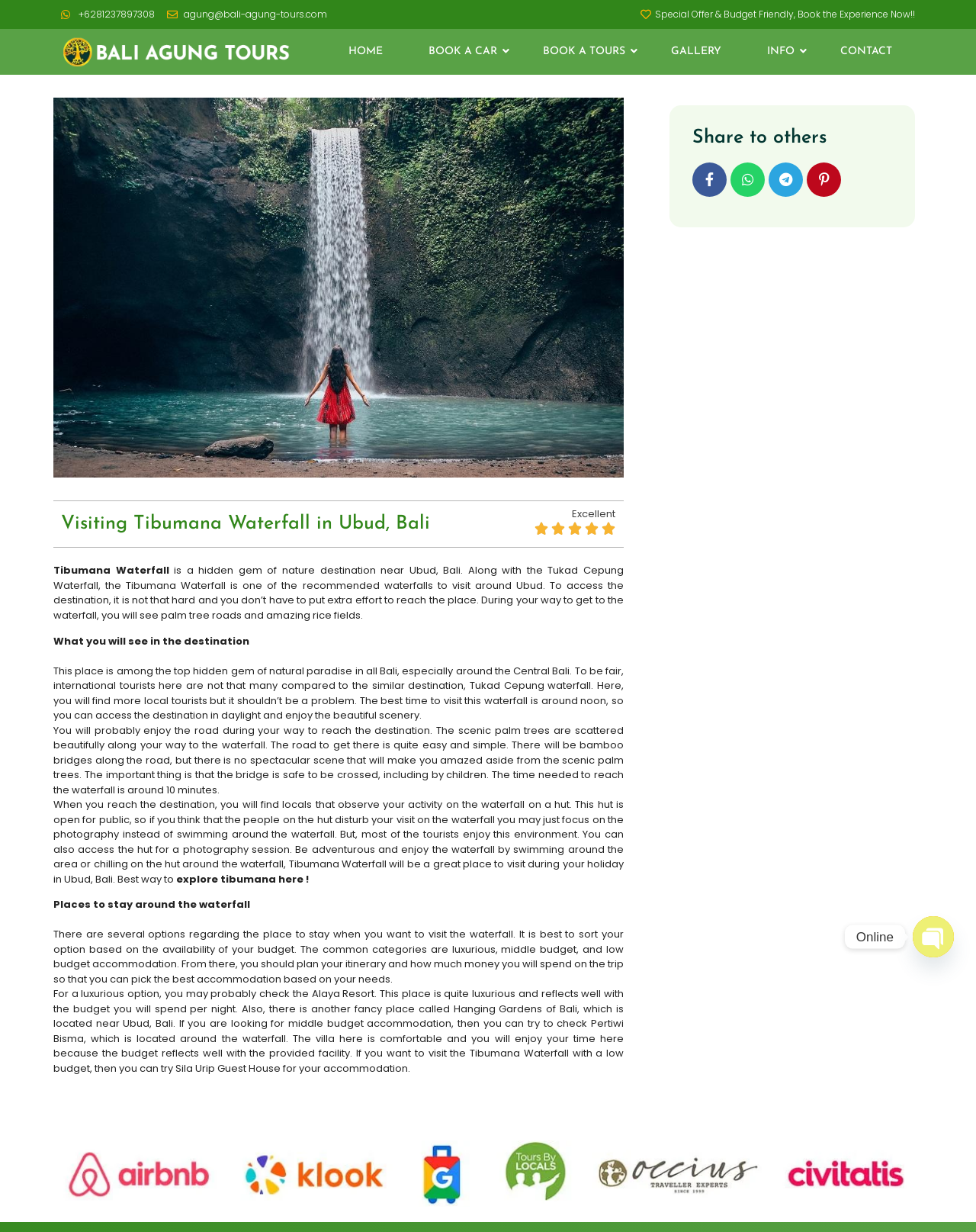Extract the main title from the webpage and generate its text.

Visiting Tibumana Waterfall in Ubud, Bali